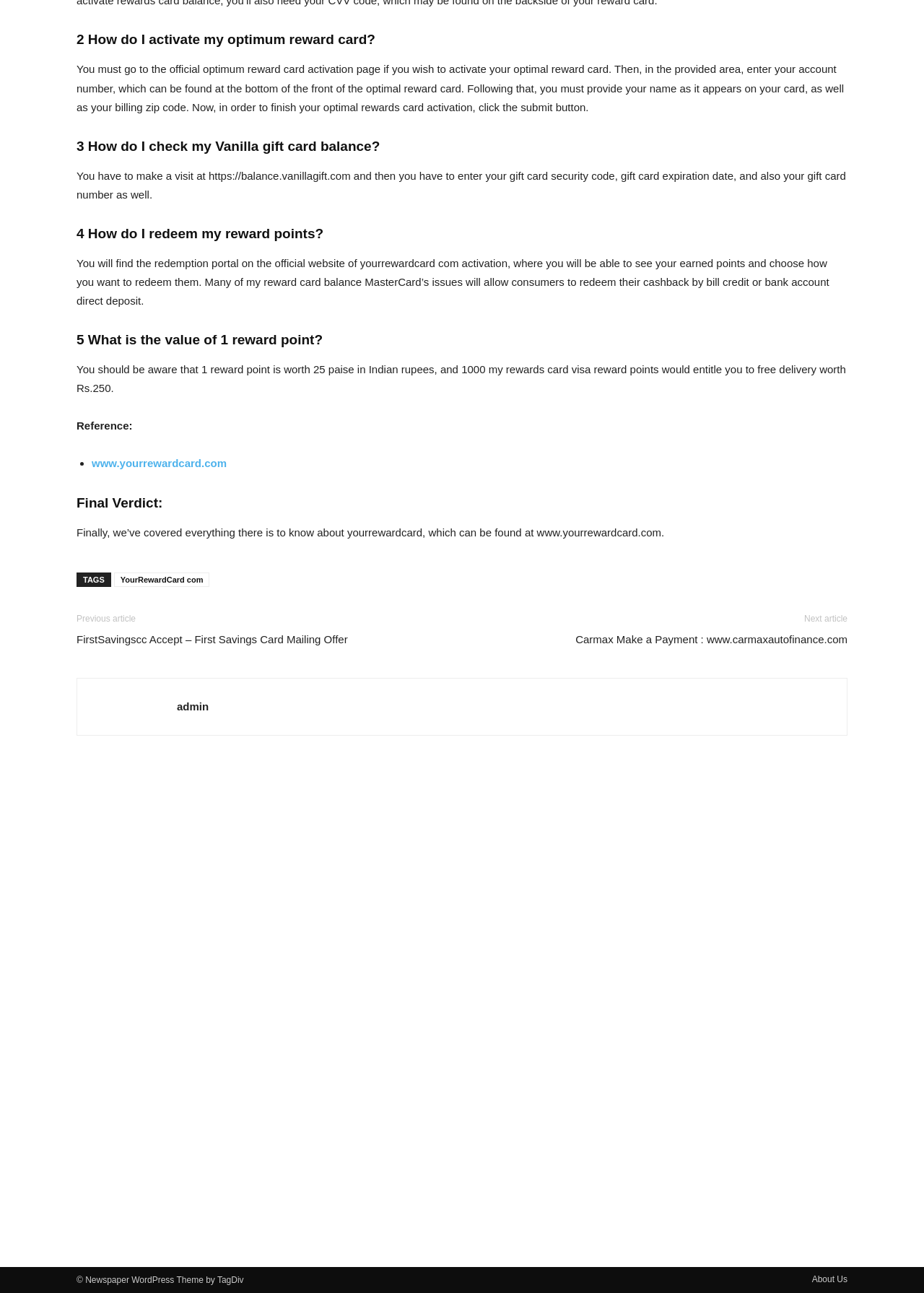Provide the bounding box coordinates of the HTML element described by the text: "title="AG&P greenscape"". The coordinates should be in the format [left, top, right, bottom] with values between 0 and 1.

None